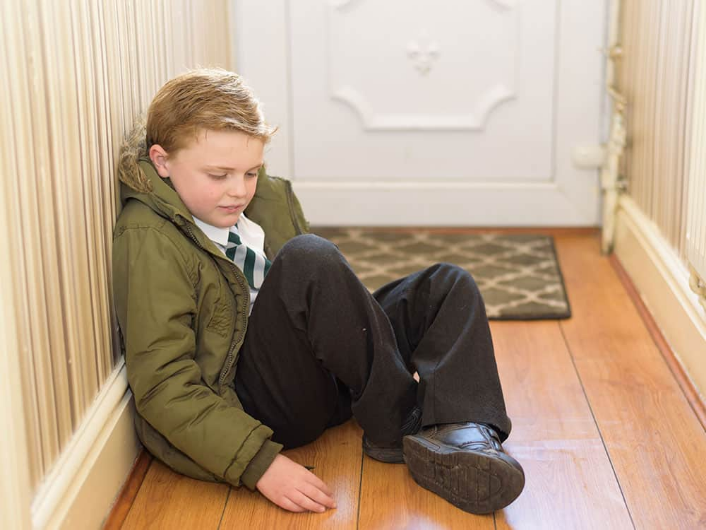Please examine the image and provide a detailed answer to the question: What is visible in the background of the image?

In the background of the image, a door with a decorative panel is visible, along with a patterned mat, suggesting a home environment.